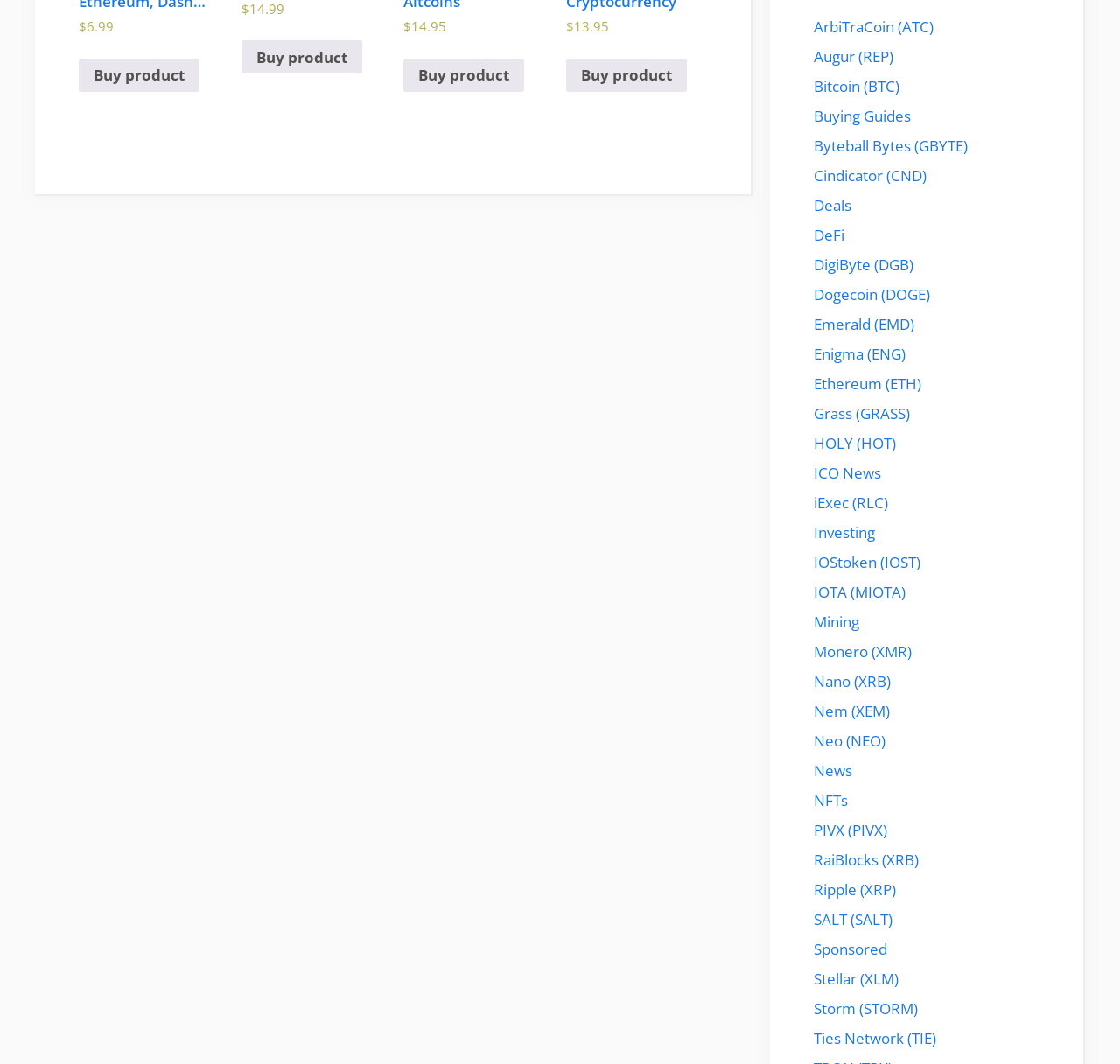Can you find the bounding box coordinates for the element to click on to achieve the instruction: "Explore Bitcoin"?

[0.727, 0.071, 0.803, 0.09]